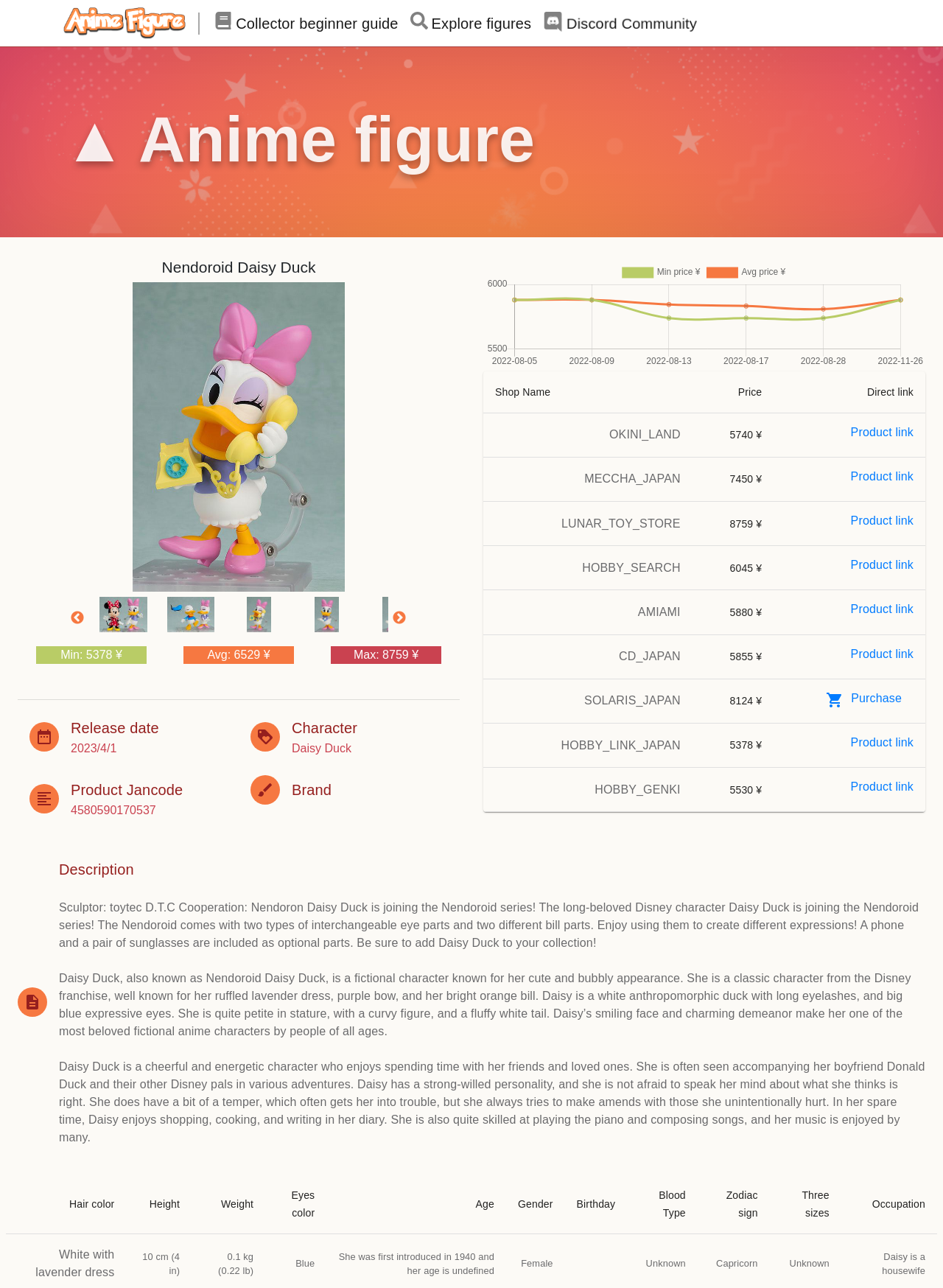Please locate the bounding box coordinates of the element that should be clicked to achieve the given instruction: "View the 'Discord Community' page".

[0.576, 0.006, 0.739, 0.03]